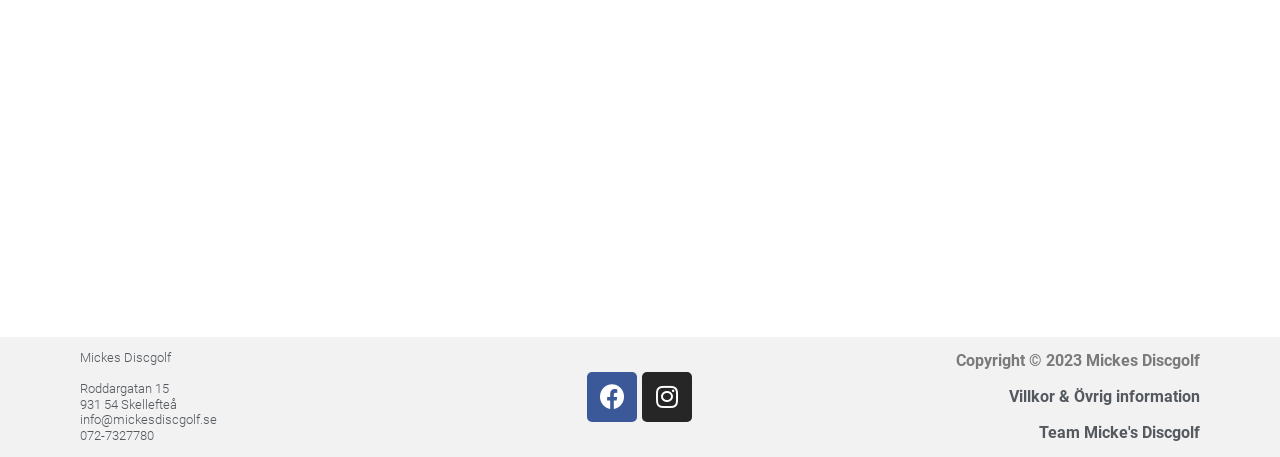How many social media links are there?
Please answer the question with a single word or phrase, referencing the image.

2